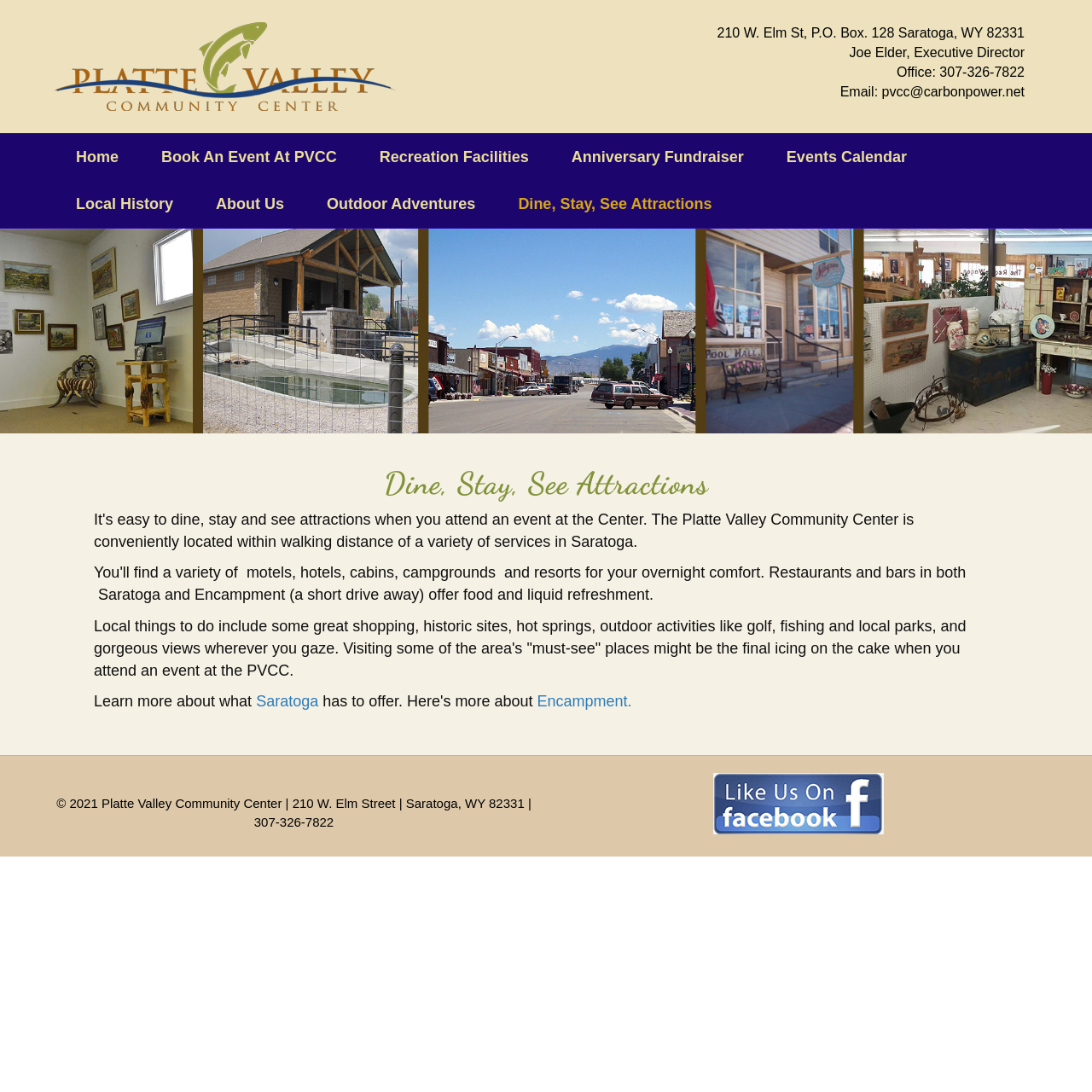What is the name of the executive director of Platte Valley Community Center?
Give a single word or phrase as your answer by examining the image.

Joe Elder